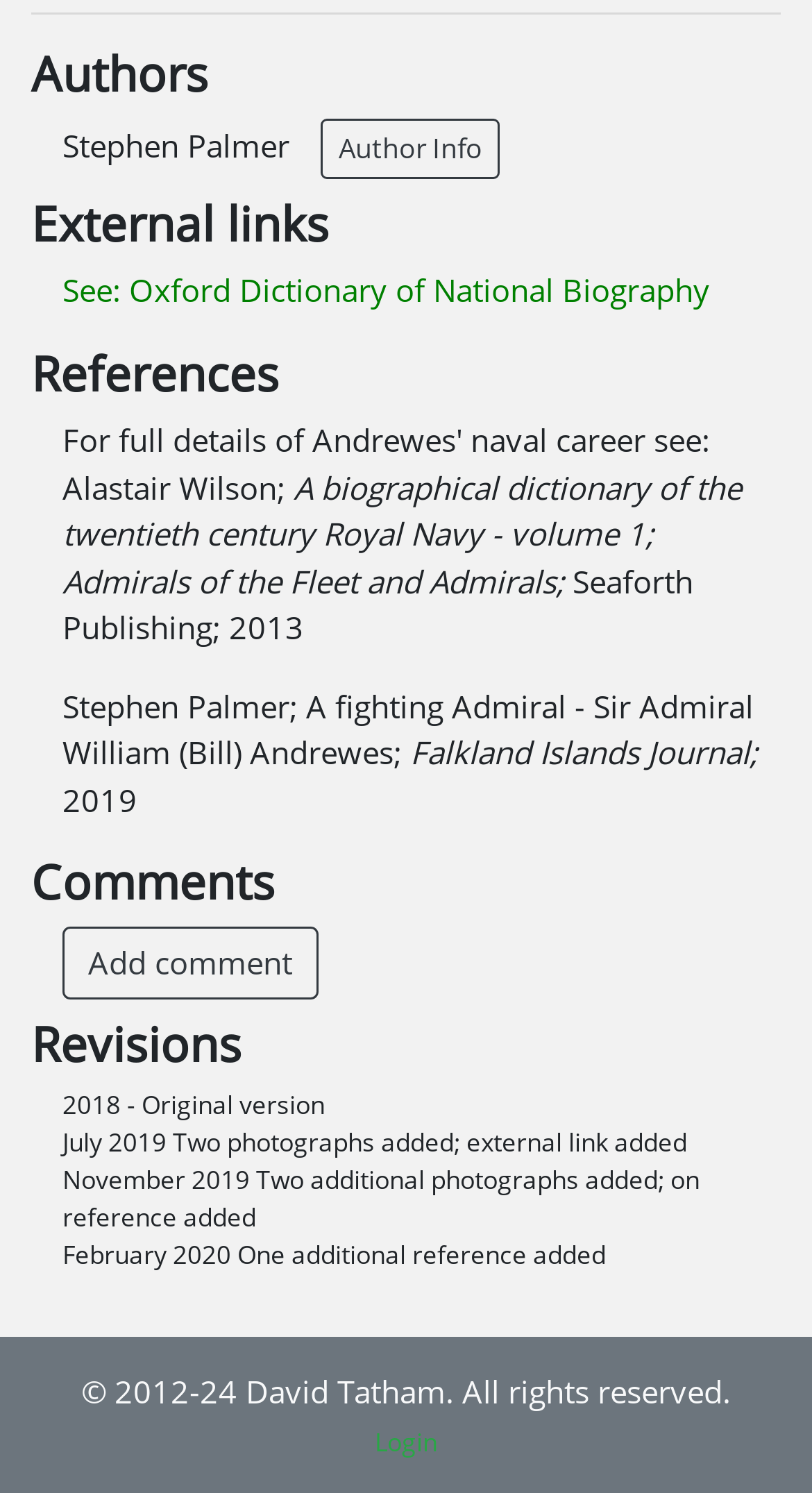What is the purpose of the 'Add comment' button?
Your answer should be a single word or phrase derived from the screenshot.

To add a comment